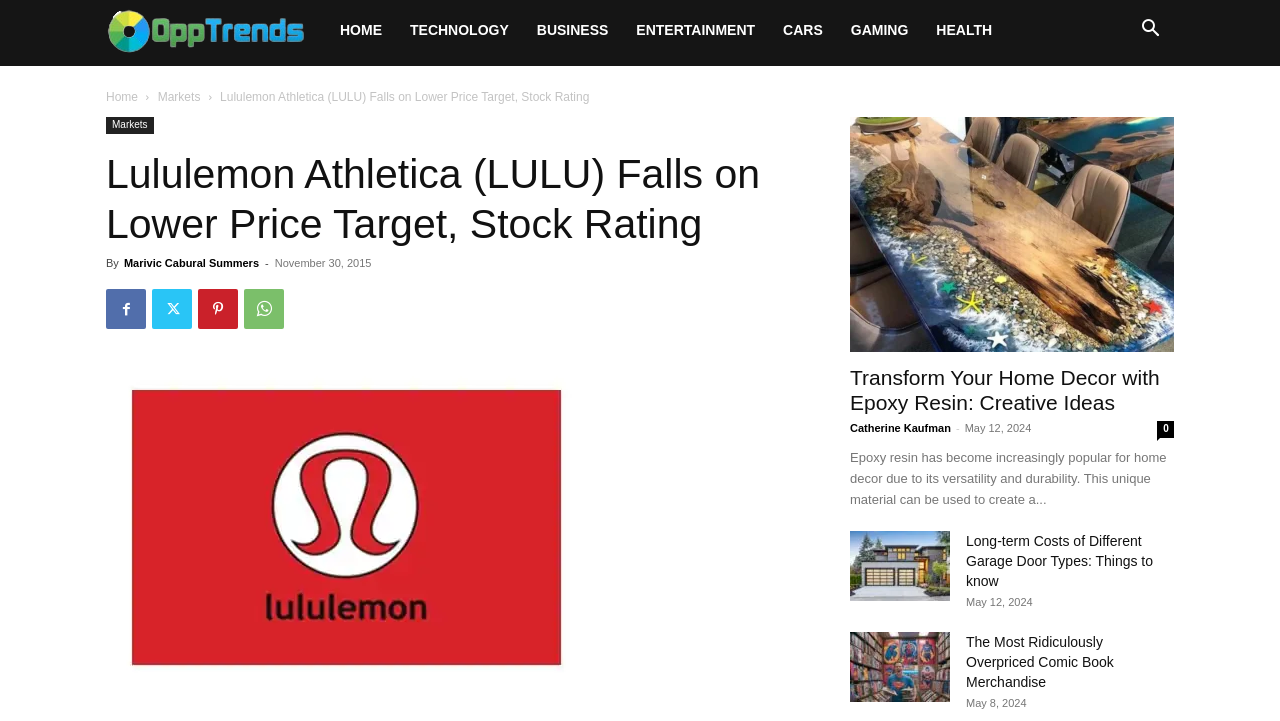Articulate a complete and detailed caption of the webpage elements.

This webpage appears to be a news article or blog post from Opptrends 2024, with a focus on business and finance news. At the top of the page, there is a logo and a navigation menu with links to various categories such as Home, Technology, Business, Entertainment, Cars, Gaming, and Health. 

Below the navigation menu, there is a search button and a secondary navigation menu with links to Home and Markets. The main article title, "Lululemon Athletica (LULU) Falls on Lower Price Target, Stock Rating", is displayed prominently, along with the author's name, "Marivic Cabural Summers", and the publication date, "November 30, 2015". 

The article itself appears to discuss the decline in Lululemon Athletica's stock price due to a rating downgrade by FBR Capital. There is an image of the Lululemon Athletica logo below the article title.

On the right side of the page, there are several other article summaries or teasers, including "Transform Your Home Decor with Epoxy Resin: Creative Ideas", "Long-term Costs of Different Garage Door Types: Things to know", and "The Most Ridiculously Overpriced Comic Book Merchandise". Each of these summaries includes a brief description, an image, and a link to the full article. The publication dates for these articles are May 12, 2024, and May 8, 2024, respectively.